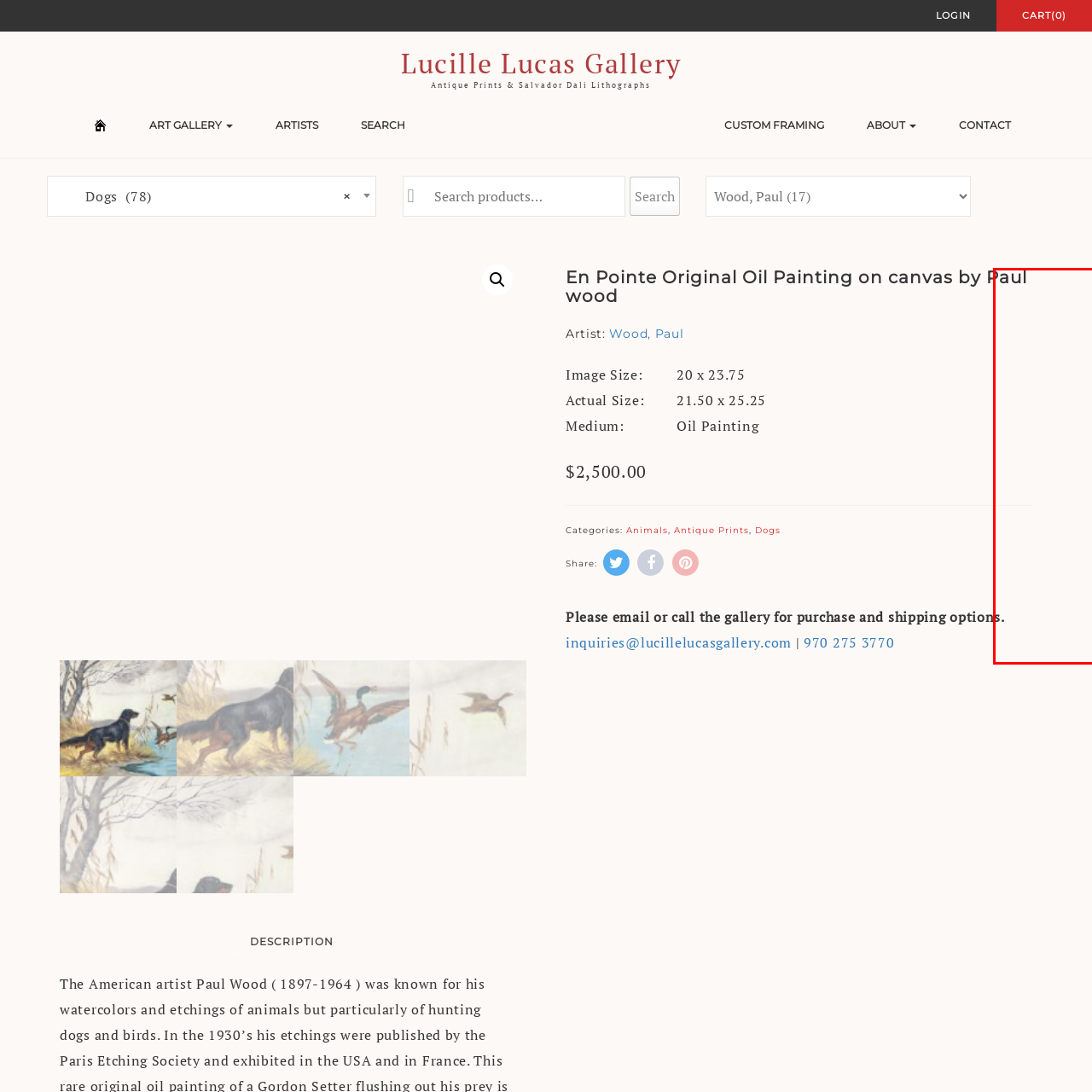What is the price of the artwork?
Focus on the section marked by the red bounding box and elaborate on the question as thoroughly as possible.

The price of the artwork is mentioned in the caption as $2,500, which is the amount interested buyers need to pay to purchase the artwork.